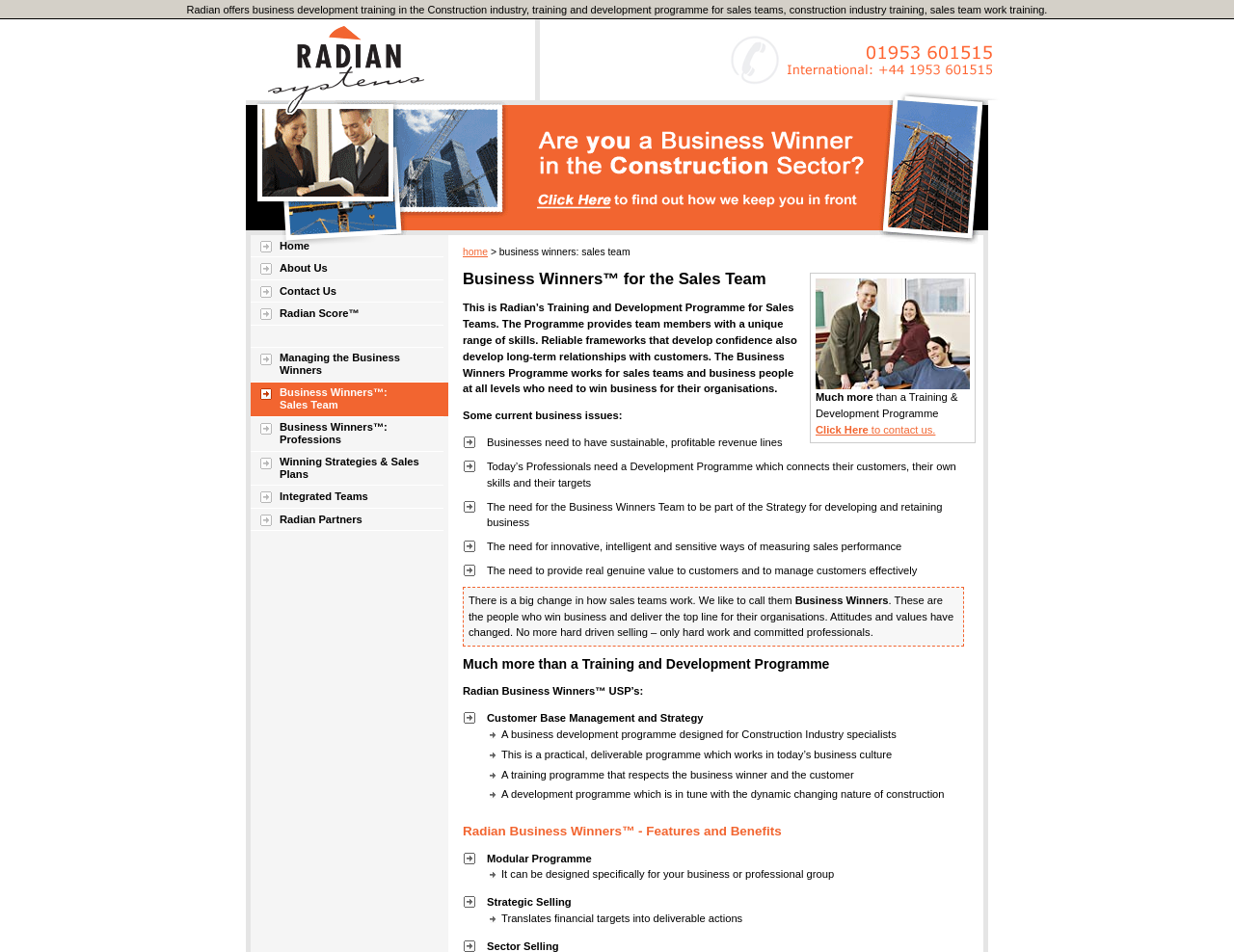Find the bounding box coordinates for the area that should be clicked to accomplish the instruction: "Click on COMMUNITY NEWS link".

None